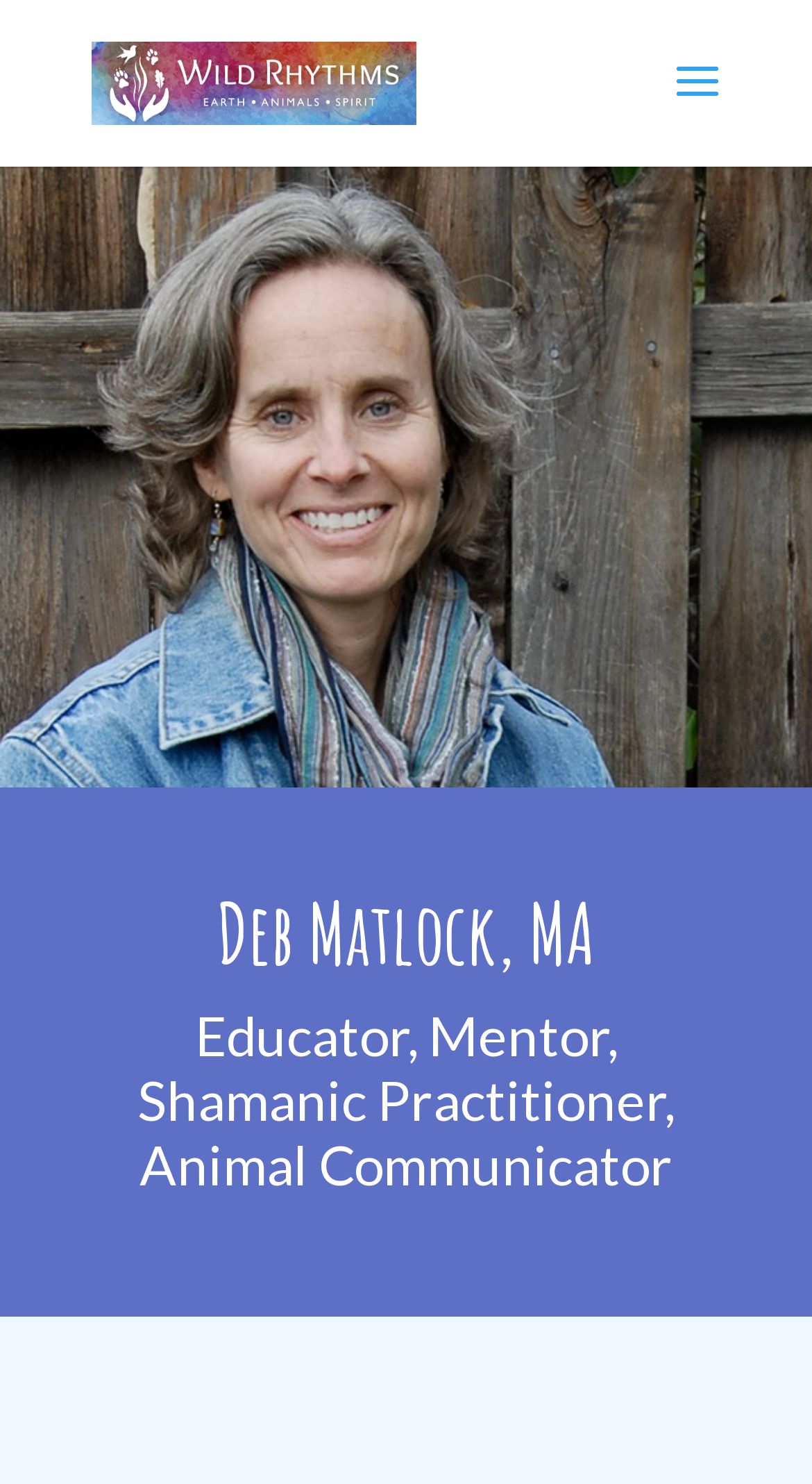Using the provided element description, identify the bounding box coordinates as (top-left x, top-left y, bottom-right x, bottom-right y). Ensure all values are between 0 and 1. Description: alt="Deb Matlock"

[0.113, 0.041, 0.513, 0.068]